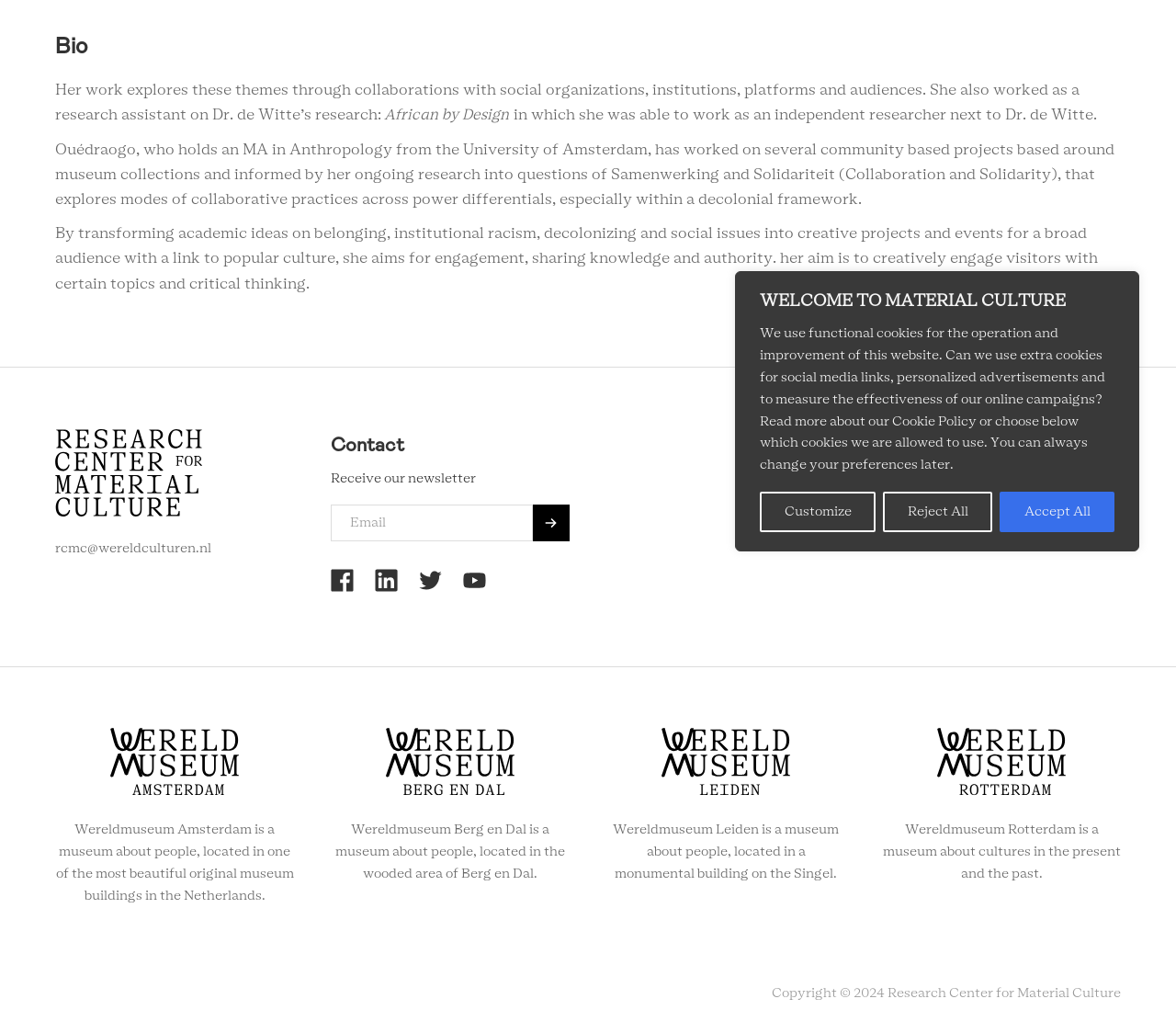Please determine the bounding box coordinates for the UI element described here. Use the format (top-left x, top-left y, bottom-right x, bottom-right y) with values bounded between 0 and 1: Customize

[0.646, 0.476, 0.745, 0.515]